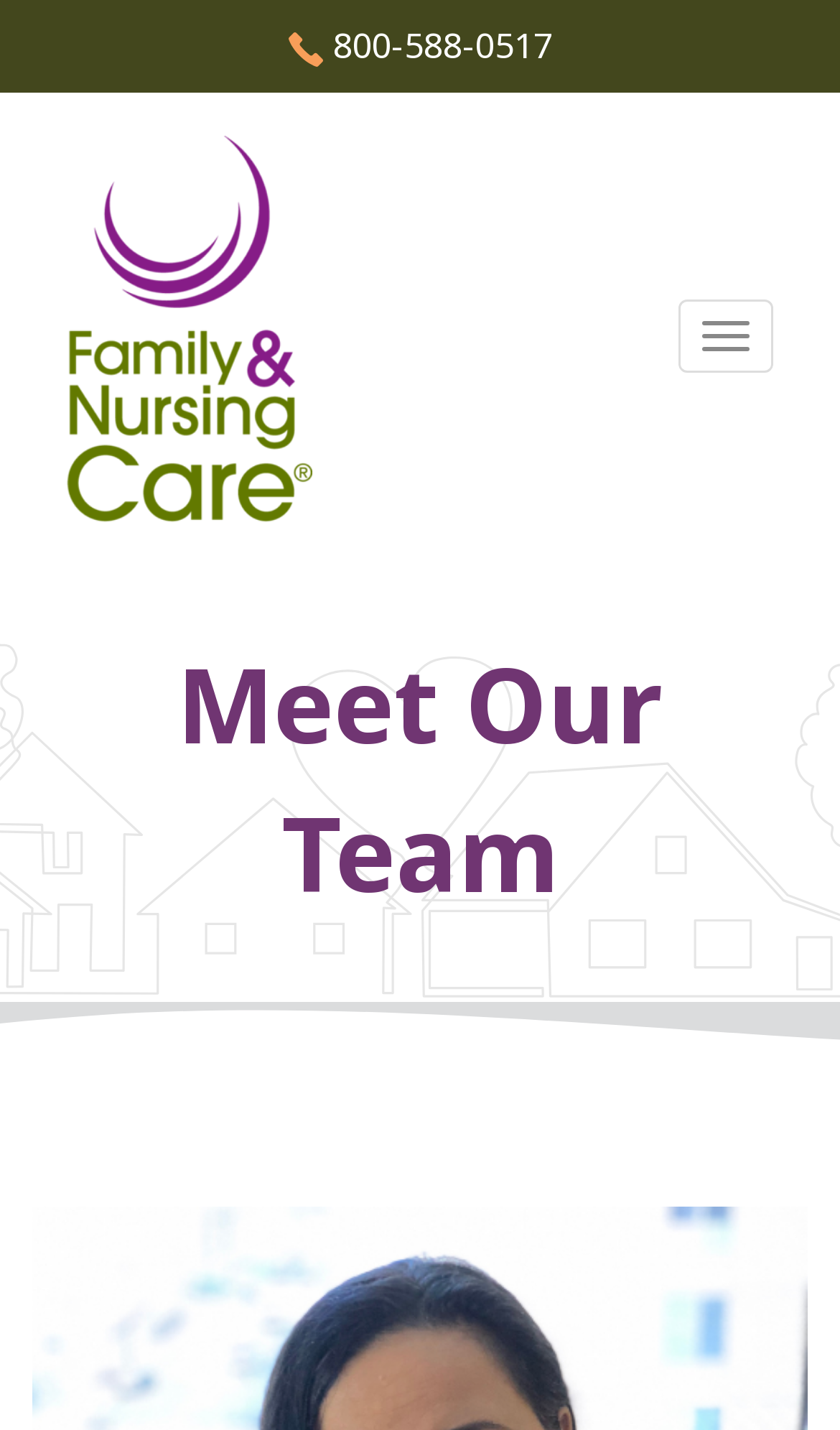Please answer the following question using a single word or phrase: 
What is the logo on the top left corner of the webpage?

Family & Nursing Care logo